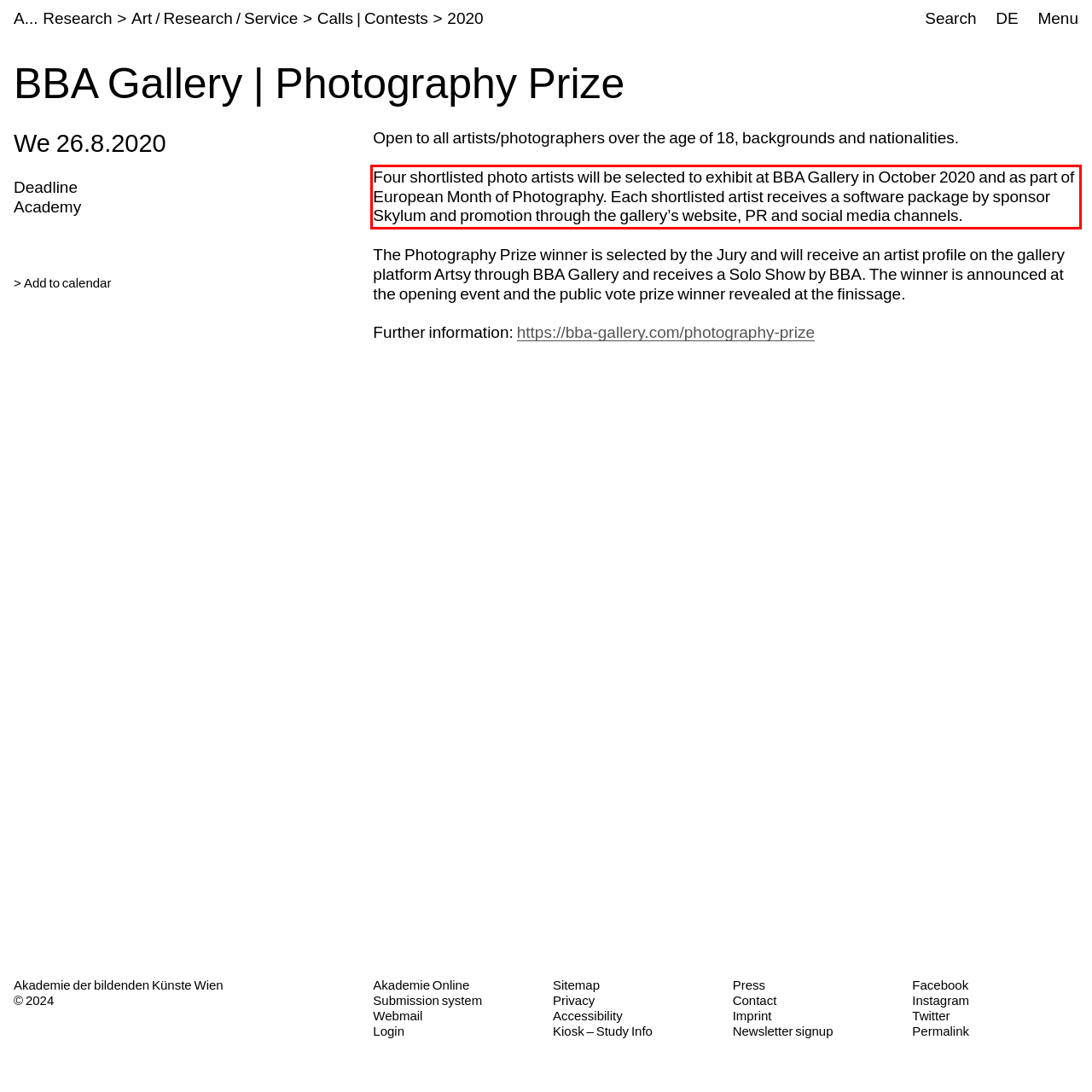Please analyze the screenshot of a webpage and extract the text content within the red bounding box using OCR.

Four shortlisted photo artists will be selected to exhibit at BBA Gallery in October 2020 and as part of European Month of Photography. Each shortlisted artist receives a software package by sponsor Skylum and promotion through the gallery’s website, PR and social media channels.